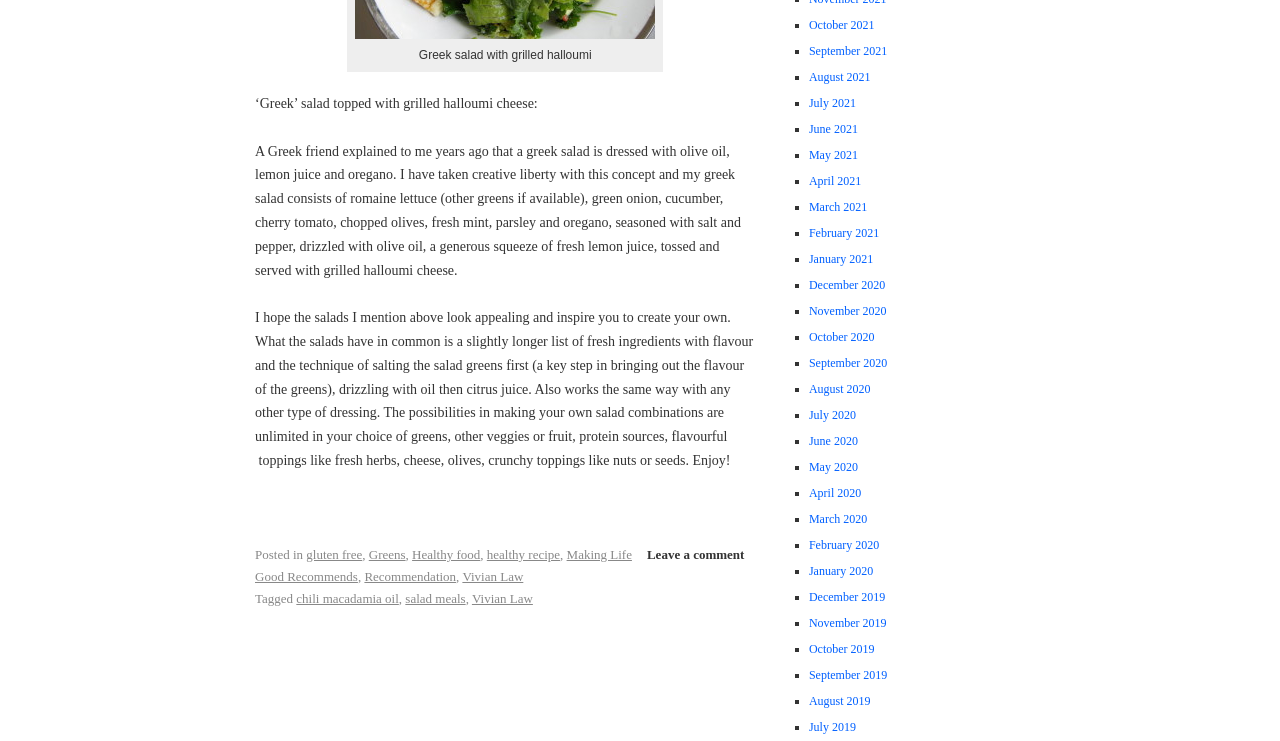Identify the bounding box coordinates of the clickable region required to complete the instruction: "View July 2021". The coordinates should be given as four float numbers within the range of 0 and 1, i.e., [left, top, right, bottom].

None